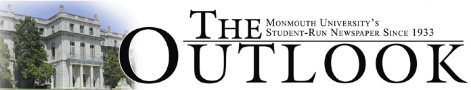Provide a thorough description of the image presented.

The image features the header of "The Outlook," Monmouth University's student-run newspaper, which has been serving the university community since 1933. The design showcases the title prominently, with "The" and "OUTLOOK" presented in bold typography, emphasizing the publication's identity. In the background, an image of a building, likely representing Monmouth University, adds a sense of place and context. This visual encapsulates the spirit of student journalism, reflecting both tradition and the active engagement of students in campus life.